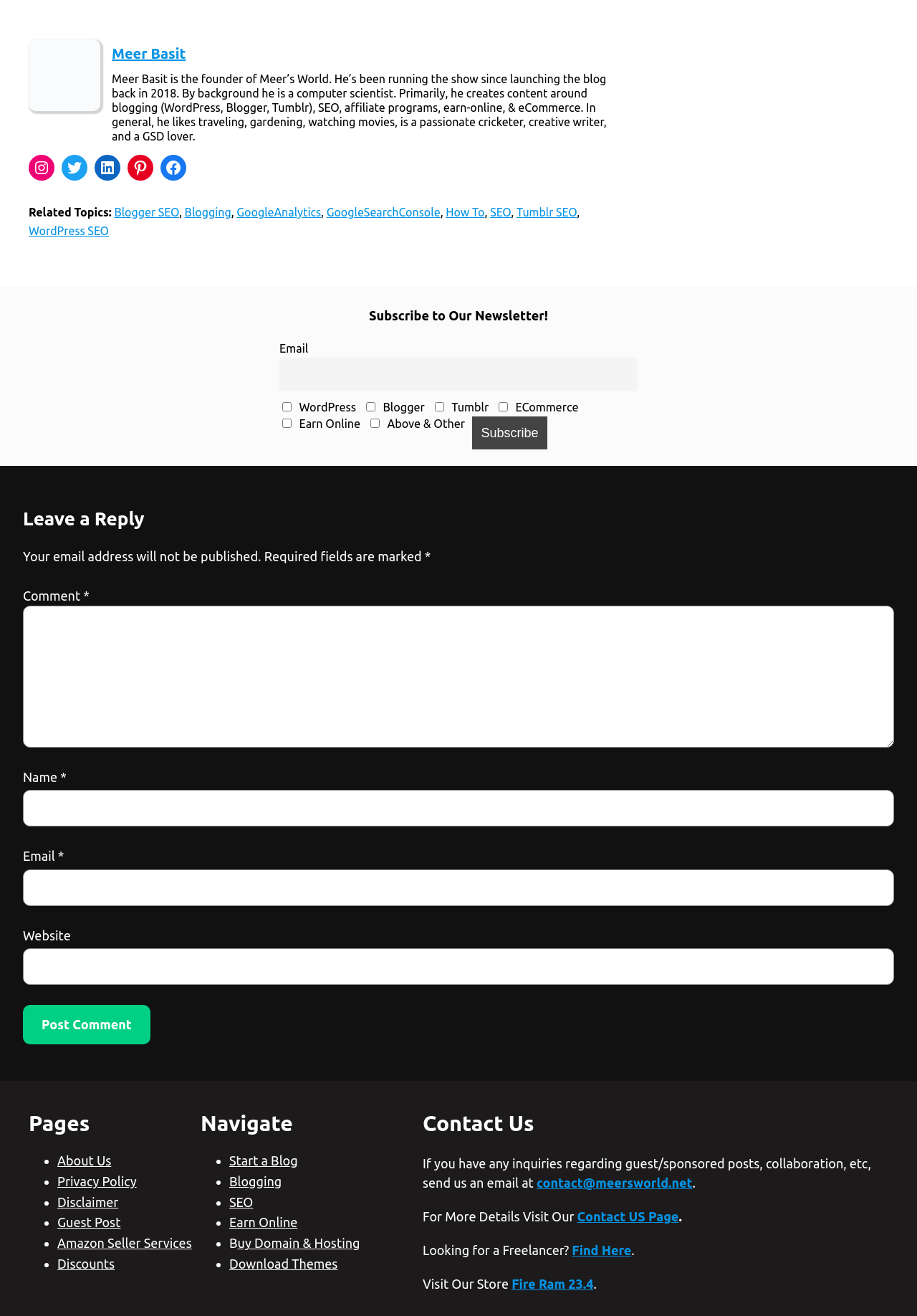Determine the bounding box coordinates of the UI element described below. Use the format (top-left x, top-left y, bottom-right x, bottom-right y) with floating point numbers between 0 and 1: Find Here

[0.624, 0.944, 0.689, 0.955]